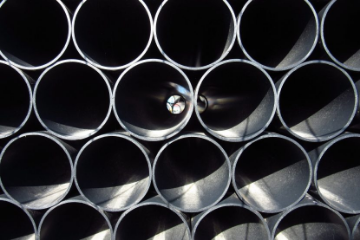Provide a comprehensive description of the image.

The image depicts a close-up view of several cylindrical black tubes stacked neatly together, showcasing their hollow interior. The arrangement creates a visually striking pattern, highlighting the circular openings of the pipes, which reflect light and cast soft shadows. The perspective emphasizes depth, as one tube seems to lead into another, drawing the viewer’s eye inward. This image is likely related to discussions around "IoT channels," reflecting the innovative and structural elements central to building effective IoT solutions. The composition evokes thoughts about technology's role in product-market fit, particularly in the context of how physical infrastructure supports digital solutions.